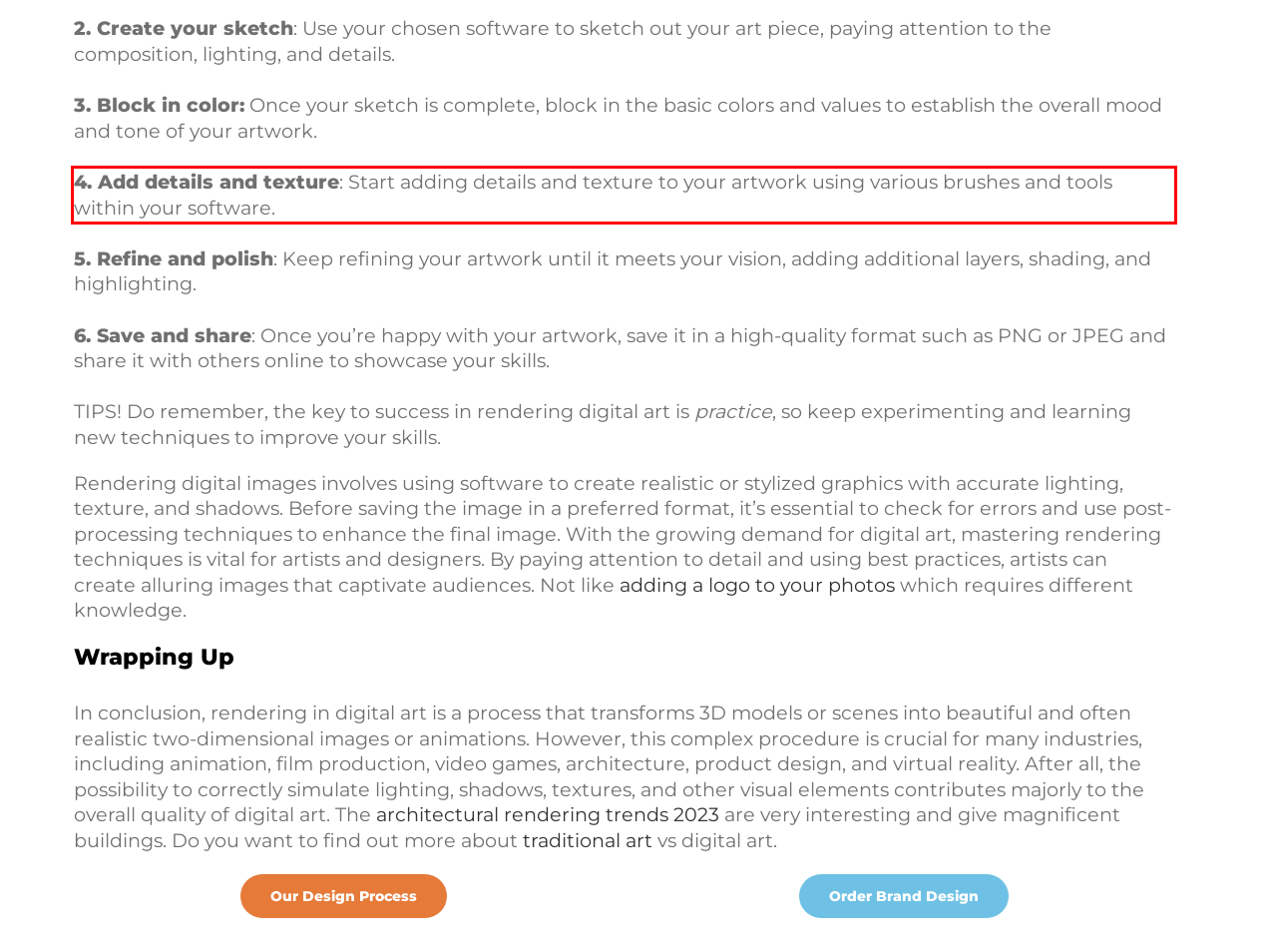Please extract the text content from the UI element enclosed by the red rectangle in the screenshot.

4. Add details and texture: Start adding details and texture to your artwork using various brushes and tools within your software.